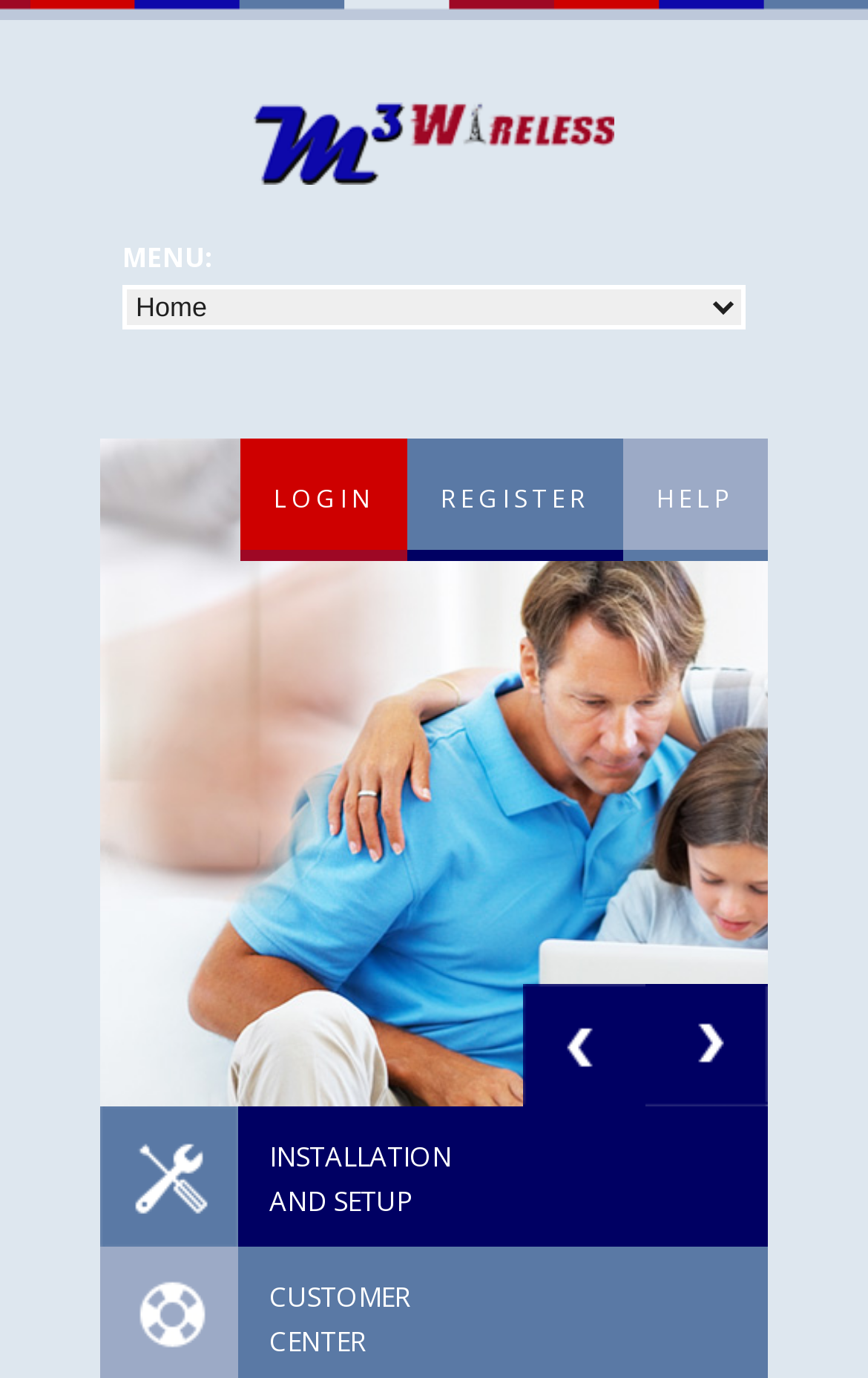What is the relationship between the 'REGISTER' and 'LOGIN' links?
Please utilize the information in the image to give a detailed response to the question.

The 'REGISTER' and 'LOGIN' links are likely alternative actions for users, where 'REGISTER' is for new users to create an account and 'LOGIN' is for existing users to access their accounts.